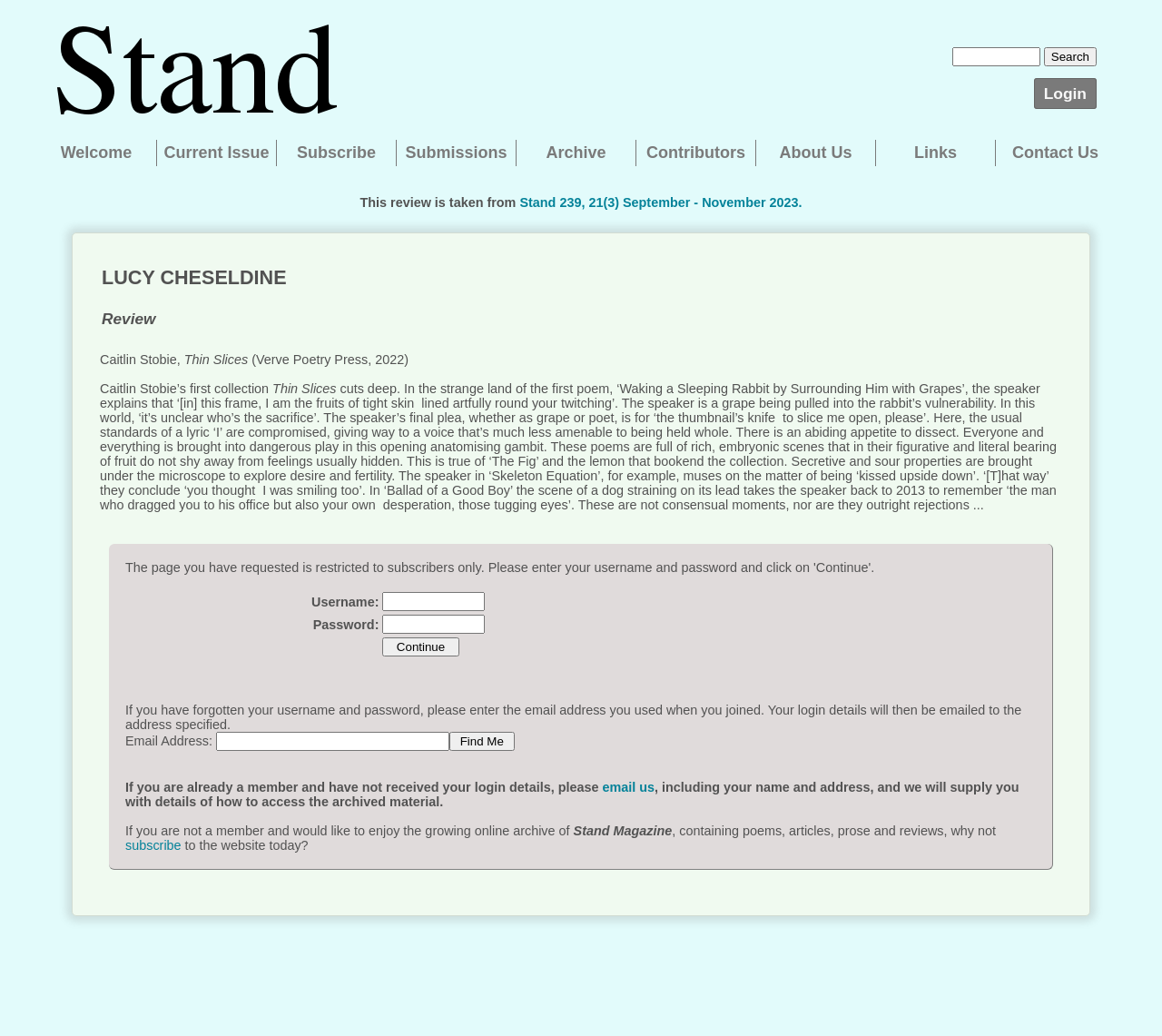Describe all visible elements and their arrangement on the webpage.

The webpage is a literary magazine website, specifically Stand Magazine, which focuses on poetry, prose, and reviews. At the top left corner, there is a logo of Stand Magazine, accompanied by a search bar and a login button. The top navigation menu consists of links to various sections, including "Welcome", "Current Issue", "Subscribe", "Submissions", "Archive", "Contributors", "About Us", and "Contact Us".

Below the navigation menu, there is a review of a poetry collection, "Thin Slices" by Caitlin Stobie. The review is a lengthy piece of text that discusses the themes and imagery in the collection. The review is divided into paragraphs, with the title of the collection and the author's name mentioned at the top.

To the right of the review, there is a table with a login form. The form has fields for username and password, as well as a "Continue" button. Below the login form, there is a section for forgotten usernames and passwords, where users can enter their email address to receive their login details.

Further down the page, there is a section promoting subscription to the magazine, with a link to subscribe and a brief description of the benefits of membership. The page also features a static text element that says "Searching, please wait..." and an animated waiting image, indicating that the page is loading or searching for content.